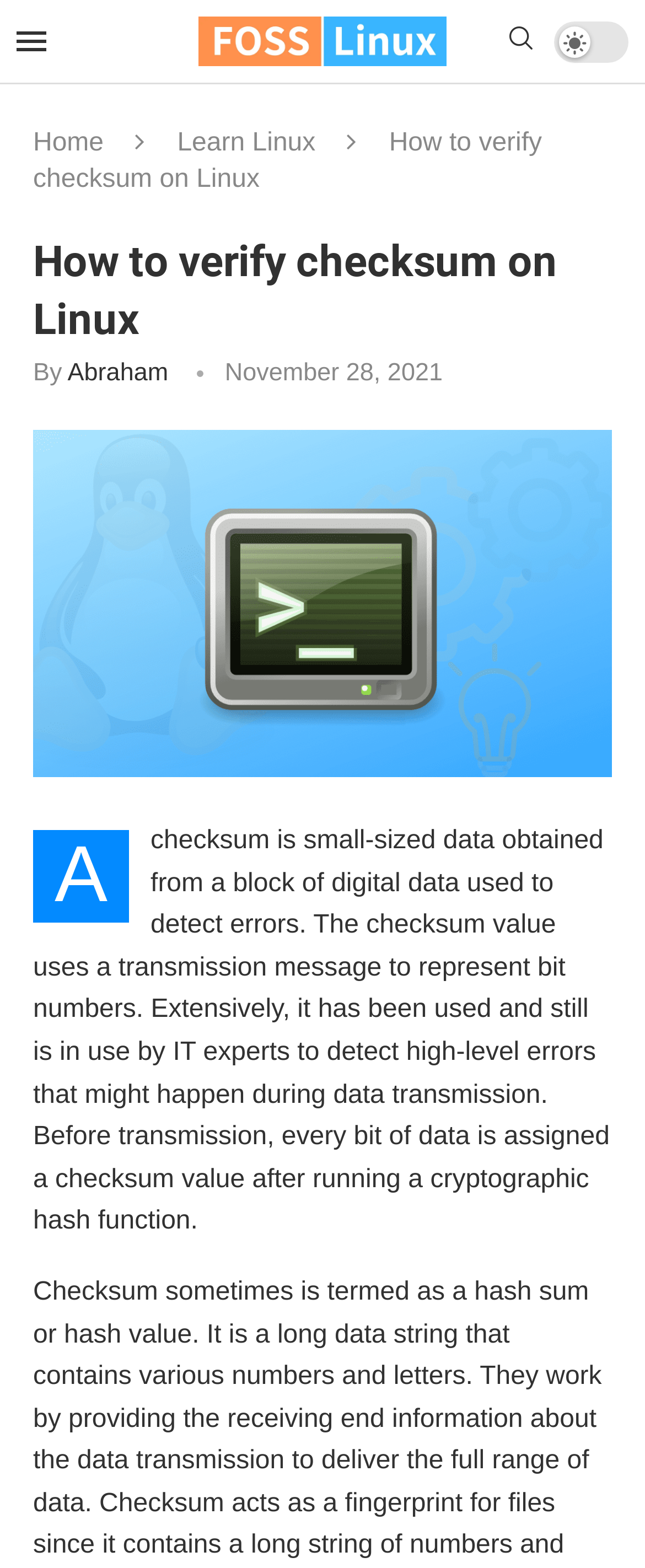Determine the bounding box coordinates for the UI element with the following description: "aria-label="Search"". The coordinates should be four float numbers between 0 and 1, represented as [left, top, right, bottom].

[0.782, 0.017, 0.833, 0.034]